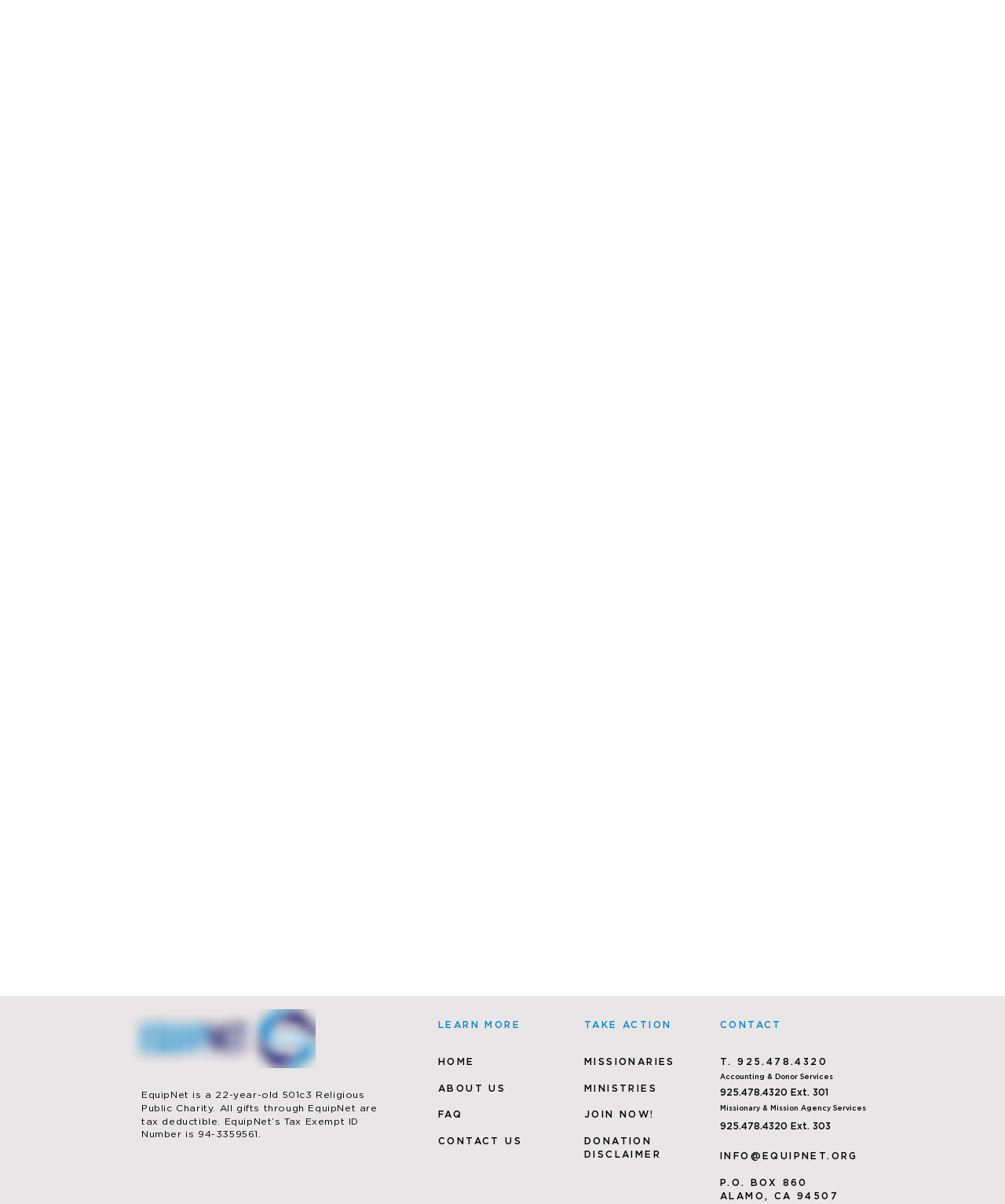Based on the visual content of the image, answer the question thoroughly: What is the purpose of EquipNet?

The purpose of EquipNet can be inferred from the text 'EquipNet is a 22-year-old 501c3 Religious Public Charity.' which indicates that EquipNet is a charity organization.